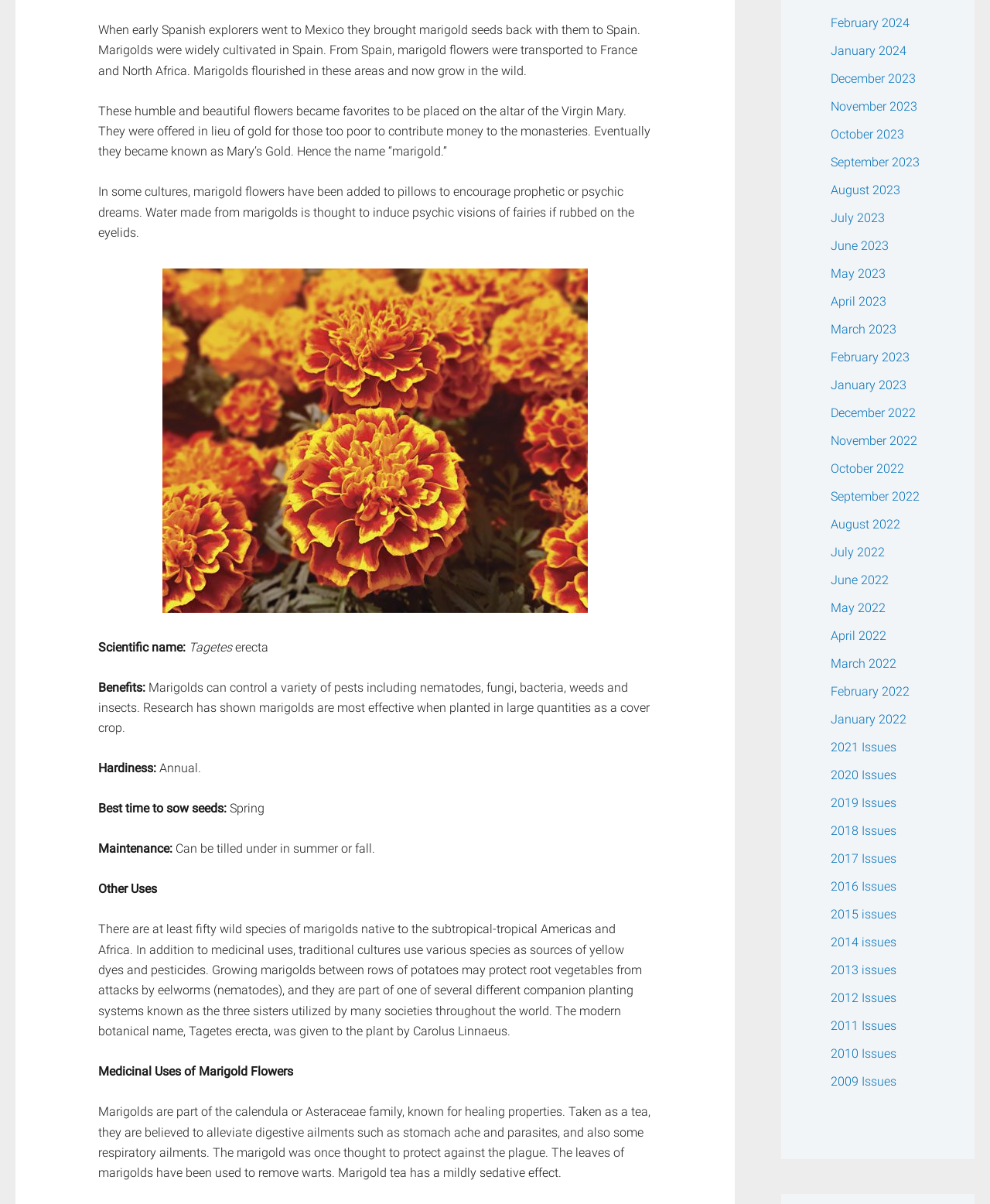Pinpoint the bounding box coordinates of the element to be clicked to execute the instruction: "View 2021 Issues".

[0.839, 0.614, 0.905, 0.627]